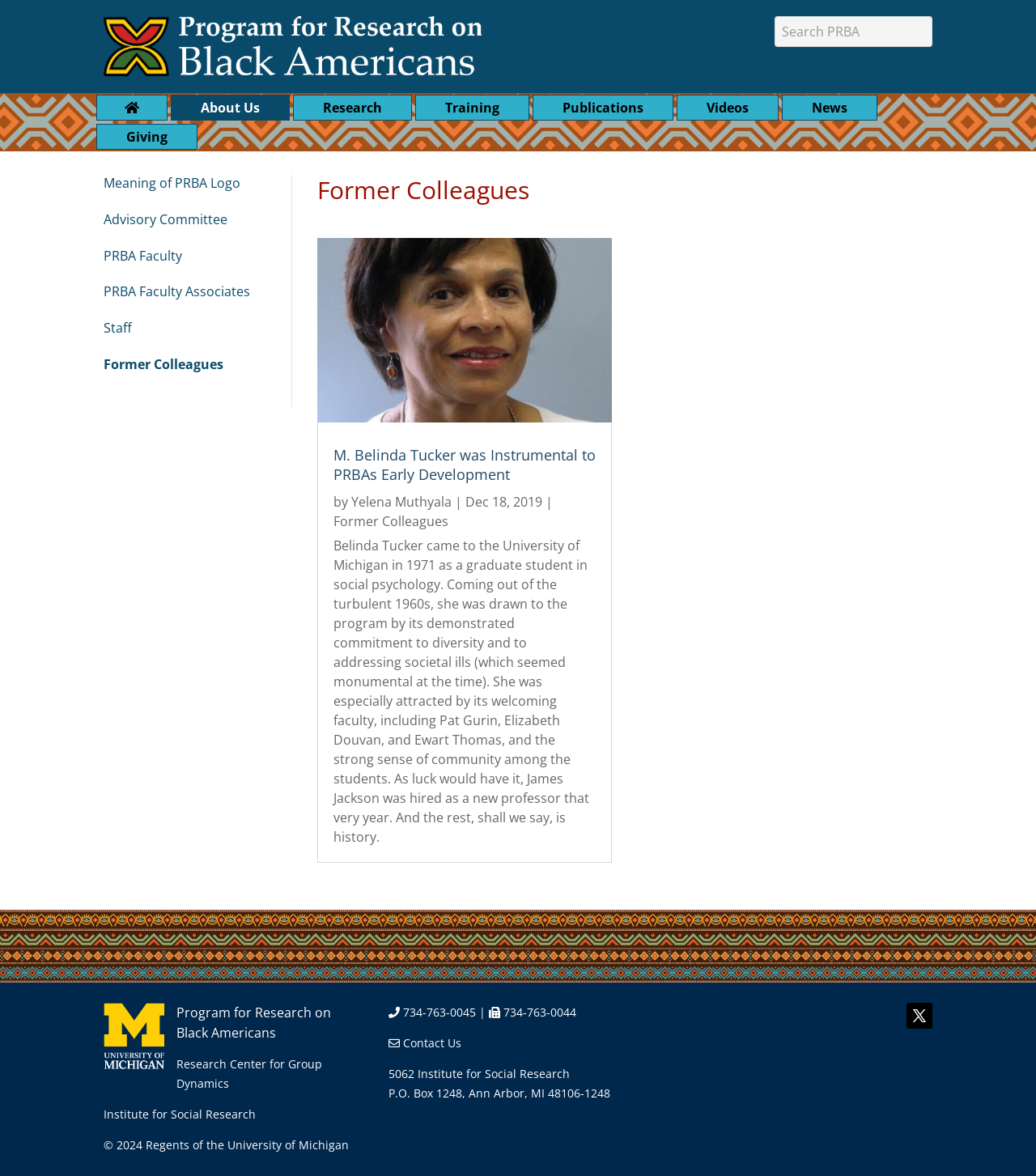Identify the bounding box of the UI component described as: "Research Center for Group Dynamics".

[0.17, 0.898, 0.311, 0.928]